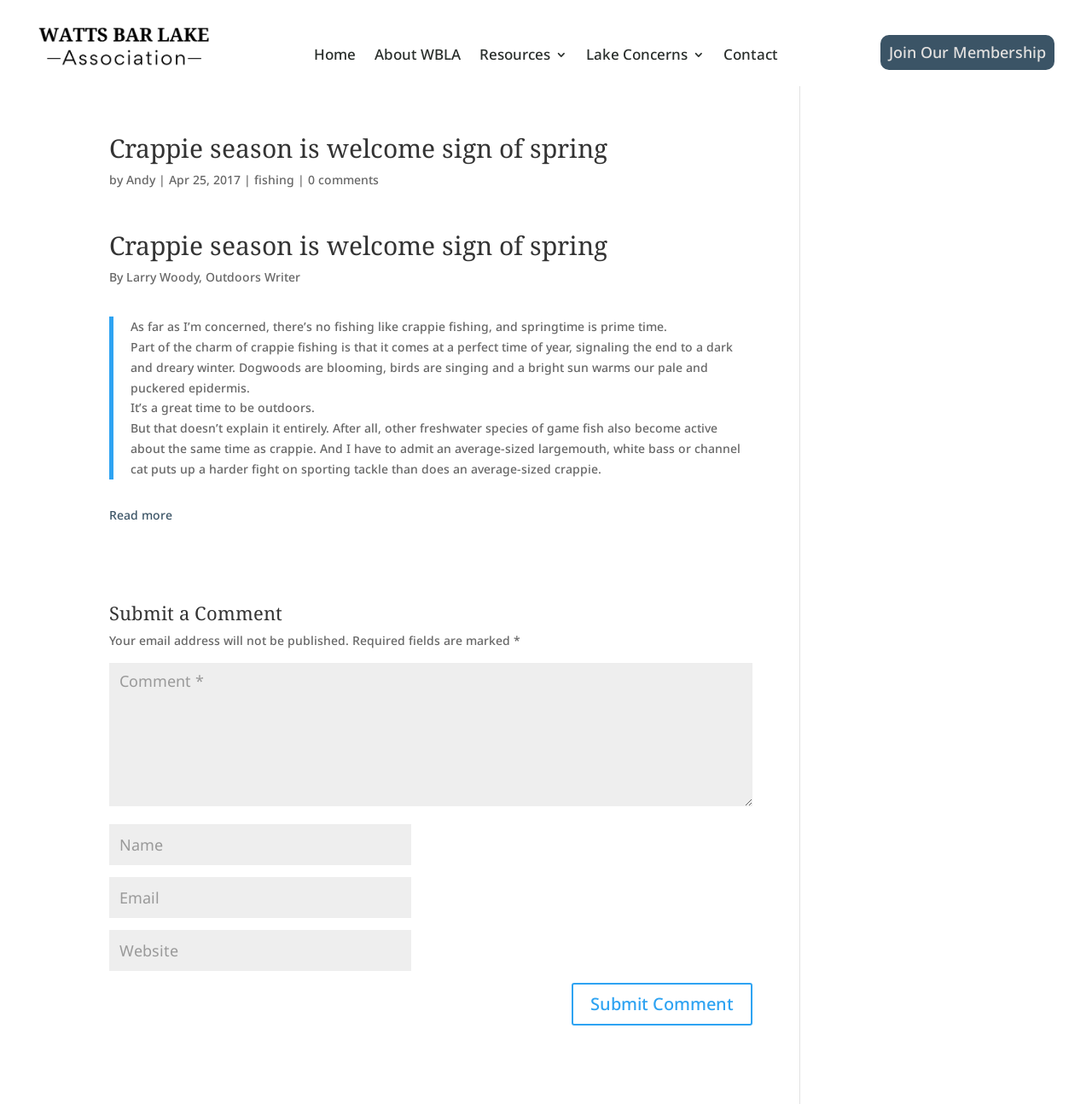Present a detailed account of what is displayed on the webpage.

The webpage is about an article titled "Crappie season is welcome sign of spring" from the Watts Bar Lake Association. At the top, there is a navigation menu with links to "Home", "About WBLA", "Resources 3", "Lake Concerns 3", and "Contact". On the right side of the navigation menu, there is a call-to-action link to "Join Our Membership 5".

The main article section is below the navigation menu, with a heading that matches the title of the webpage. The article is written by Andy and was published on April 25, 2017. There is a link to a related topic, "fishing", and an indication that there are "0 comments" on the article.

The article content is divided into several paragraphs, with a blockquote section that contains the main text. The text discusses the author's enthusiasm for crappie fishing in the spring, describing it as a perfect time of year that signals the end of winter. The author also explains that while other fish species become active at the same time, crappie fishing has a unique charm.

Below the article, there is a "Read more" link, followed by a section to submit a comment. This section includes a heading, a note that email addresses will not be published, and required fields marked with an asterisk. There are four text boxes to input comment, name, email, and website, and a "Submit Comment" button.

Throughout the webpage, there are several images, including one at the top left corner, but their contents are not described.